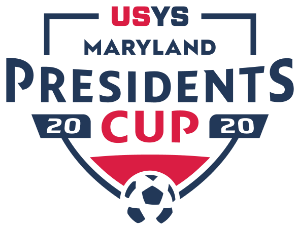Elaborate on the various elements present in the image.

The image showcases the official logo for the 2020 US Youth Soccer (USYS) Maryland Presidents Cup. The design features bold, contemporary typography with the words "MARYLAND PRESIDENTS CUP" prominently displayed, highlighting the spirit of competitive youth soccer in Maryland. The logo encapsulates a sense of athleticism and community through its use of vibrant colors—red, white, and navy blue—complemented by a central soccer ball graphic. This emblem serves as a recognizable symbol of the tournament, representing the values of teamwork and sportsmanship at the core of youth sports.